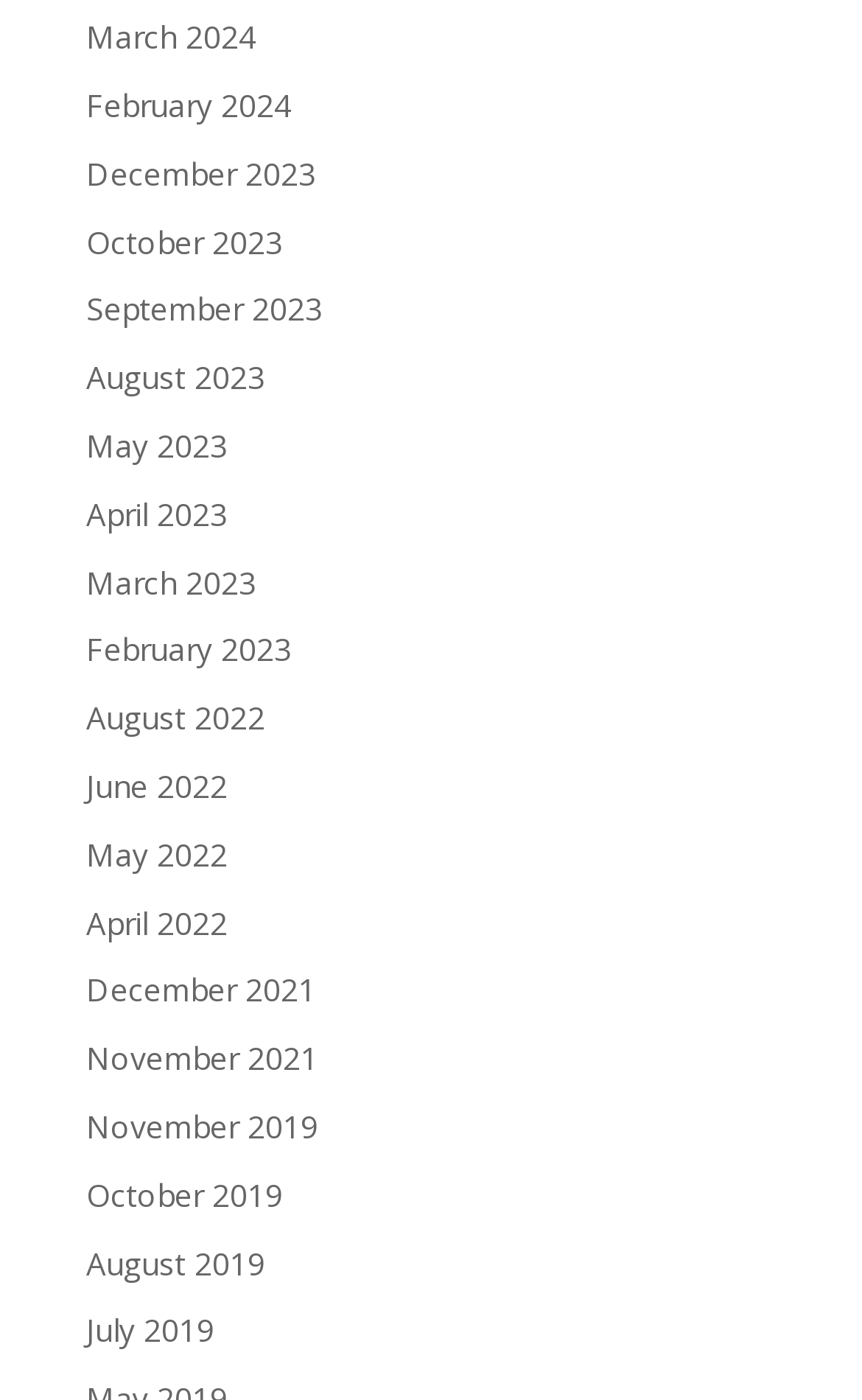What is the earliest month listed?
Please answer the question as detailed as possible based on the image.

I looked at the list of links and found the earliest month listed, which is November 2019.